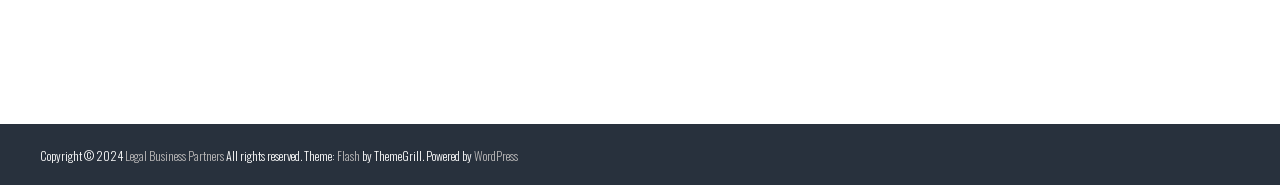Who is the theme designed by?
From the image, provide a succinct answer in one word or a short phrase.

ThemeGrill